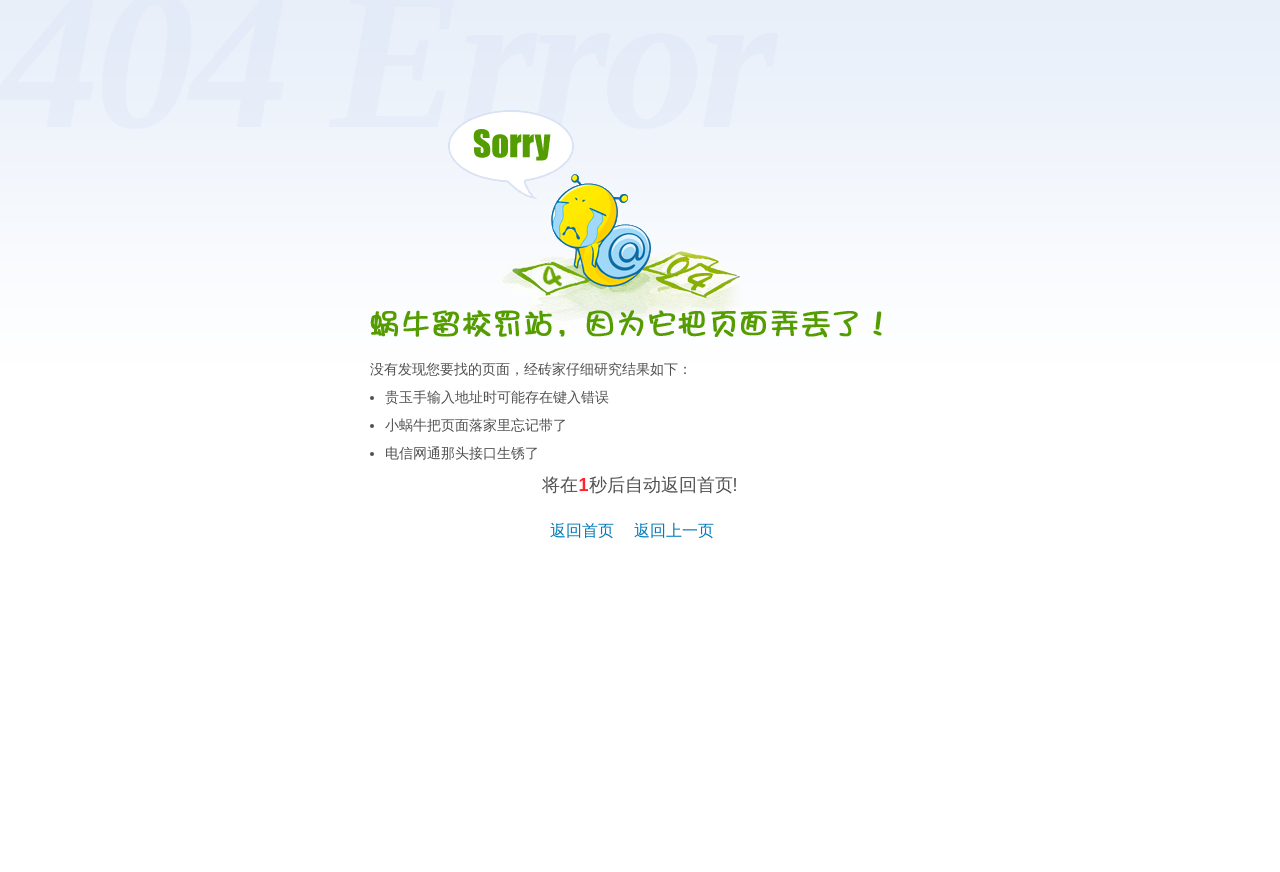Based on the image, please respond to the question with as much detail as possible:
What are the two options to navigate away from this page?

The two options to navigate away from this page are presented as link elements with bounding box coordinates of [0.43, 0.599, 0.48, 0.618] and [0.495, 0.599, 0.558, 0.618], respectively. The text content of these elements are '返回首页' and '返回上一页', which translate to 'Return homepage' and 'Return previous page', respectively.